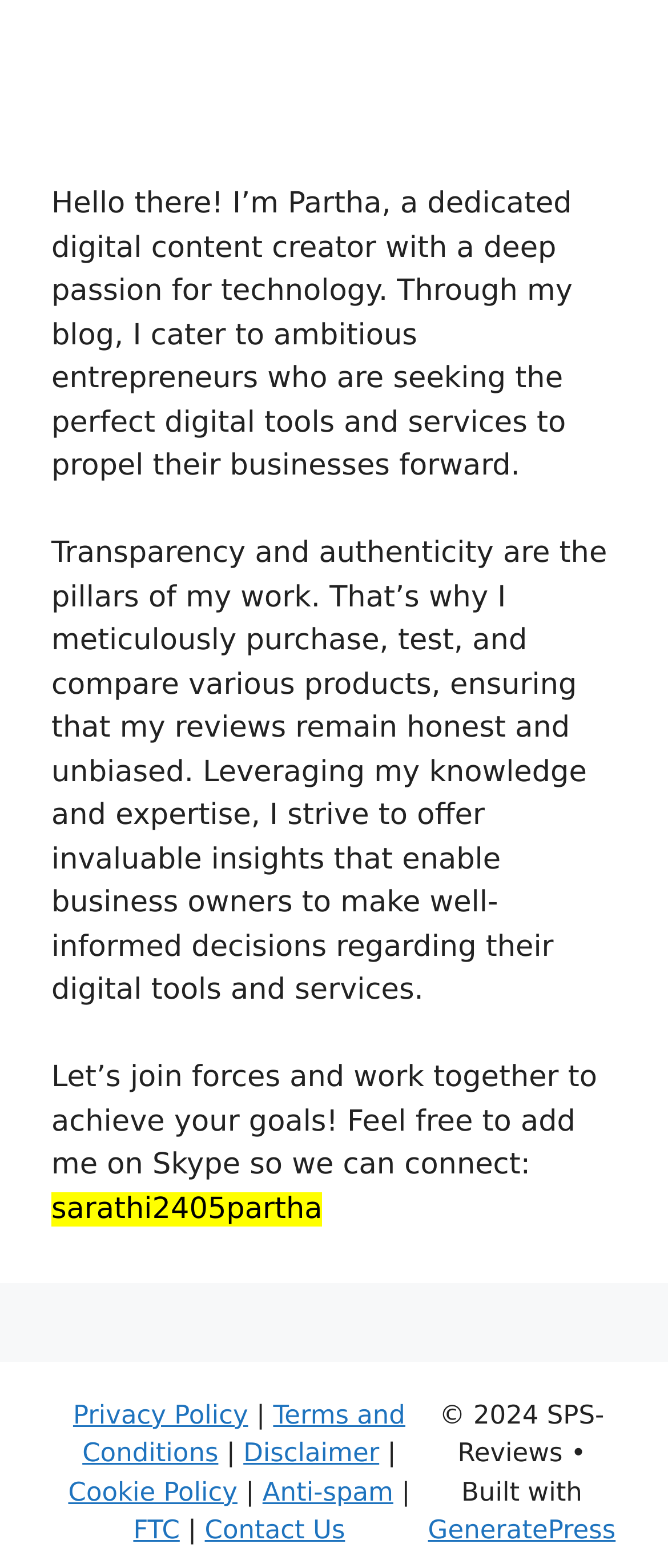Determine the bounding box coordinates of the clickable element necessary to fulfill the instruction: "Add the author on Skype". Provide the coordinates as four float numbers within the 0 to 1 range, i.e., [left, top, right, bottom].

[0.077, 0.76, 0.482, 0.782]